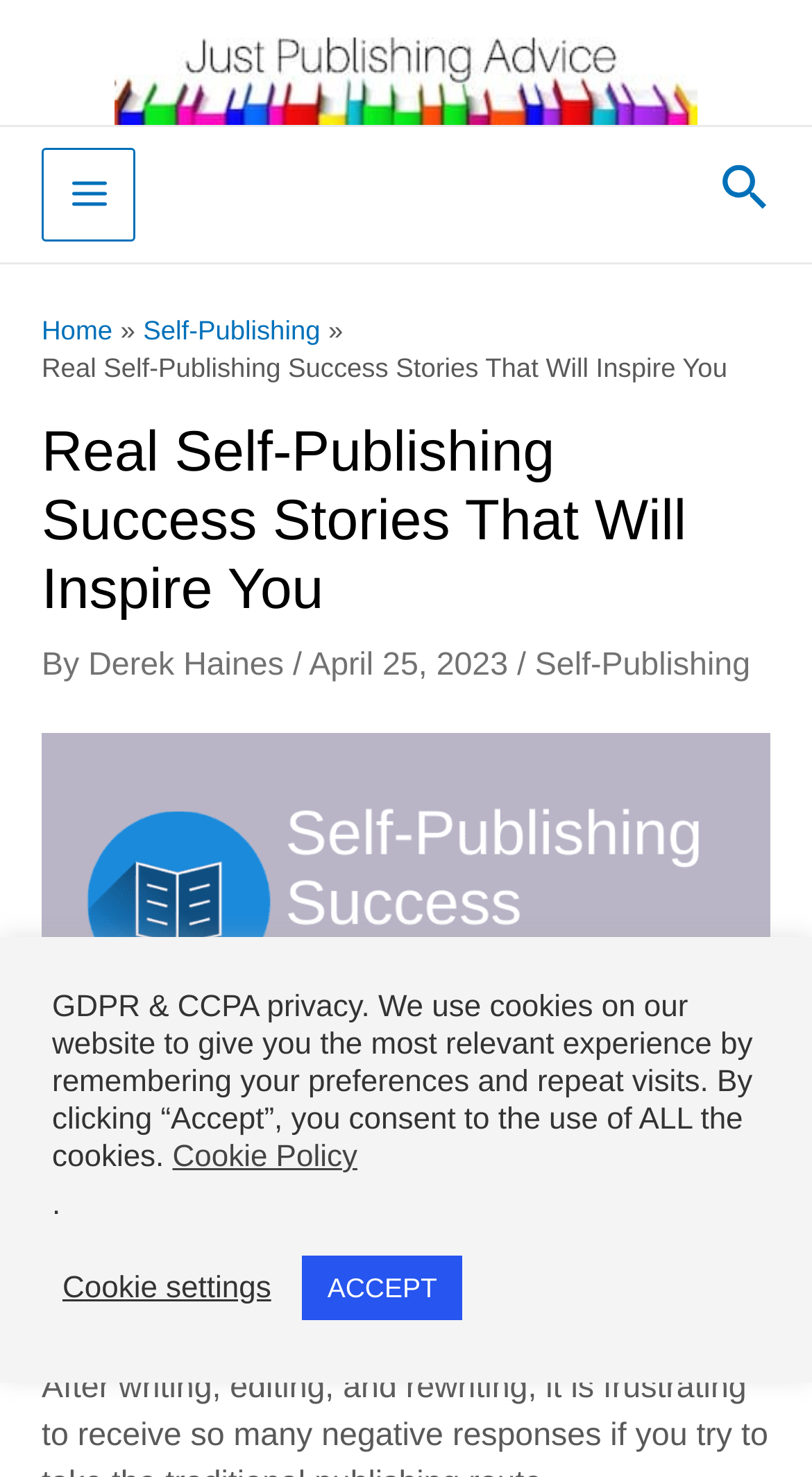Provide an in-depth caption for the contents of the webpage.

This webpage is about self-publishing success stories, with a focus on inspiring and motivating readers. At the top left corner, there is a logo link "JPA Menu Logo" accompanied by an image. Next to it, a "Main Menu" button is located. On the top right corner, a search icon link is situated, accompanied by an image.

Below the top navigation bar, a breadcrumb navigation section is displayed, showing the path "Home" > "Self-Publishing" > "Real Self-Publishing Success Stories That Will Inspire You". A header section follows, with a heading that matches the breadcrumb trail. The author's name, "Derek Haines", and the publication date, "April 25, 2023", are mentioned below the header.

A large image related to self-publishing success stories is displayed, taking up most of the width of the page. Below the image, a series of paragraphs discuss the challenges of finding a publisher and the importance of self-publishing success stories. The text explains that finding a publisher is not an easy task, even for potential bestsellers.

At the bottom of the page, a notice about GDPR and CCPA privacy is displayed, informing users about the use of cookies on the website. Links to the "Cookie Policy" and buttons for "Cookie settings" and "ACCEPT" are provided.